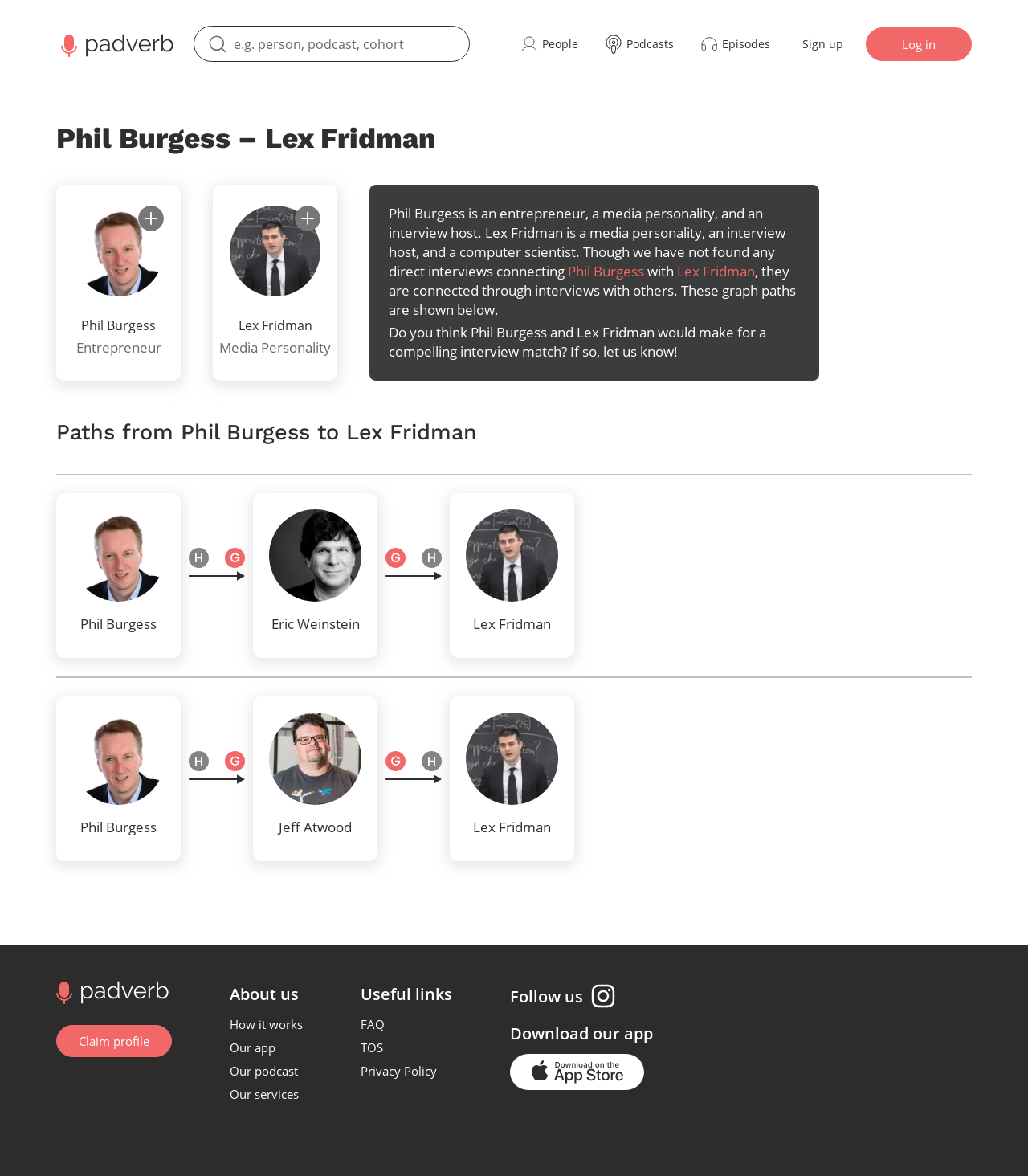Please give a one-word or short phrase response to the following question: 
What is the profession of Lex Fridman?

Media Personality